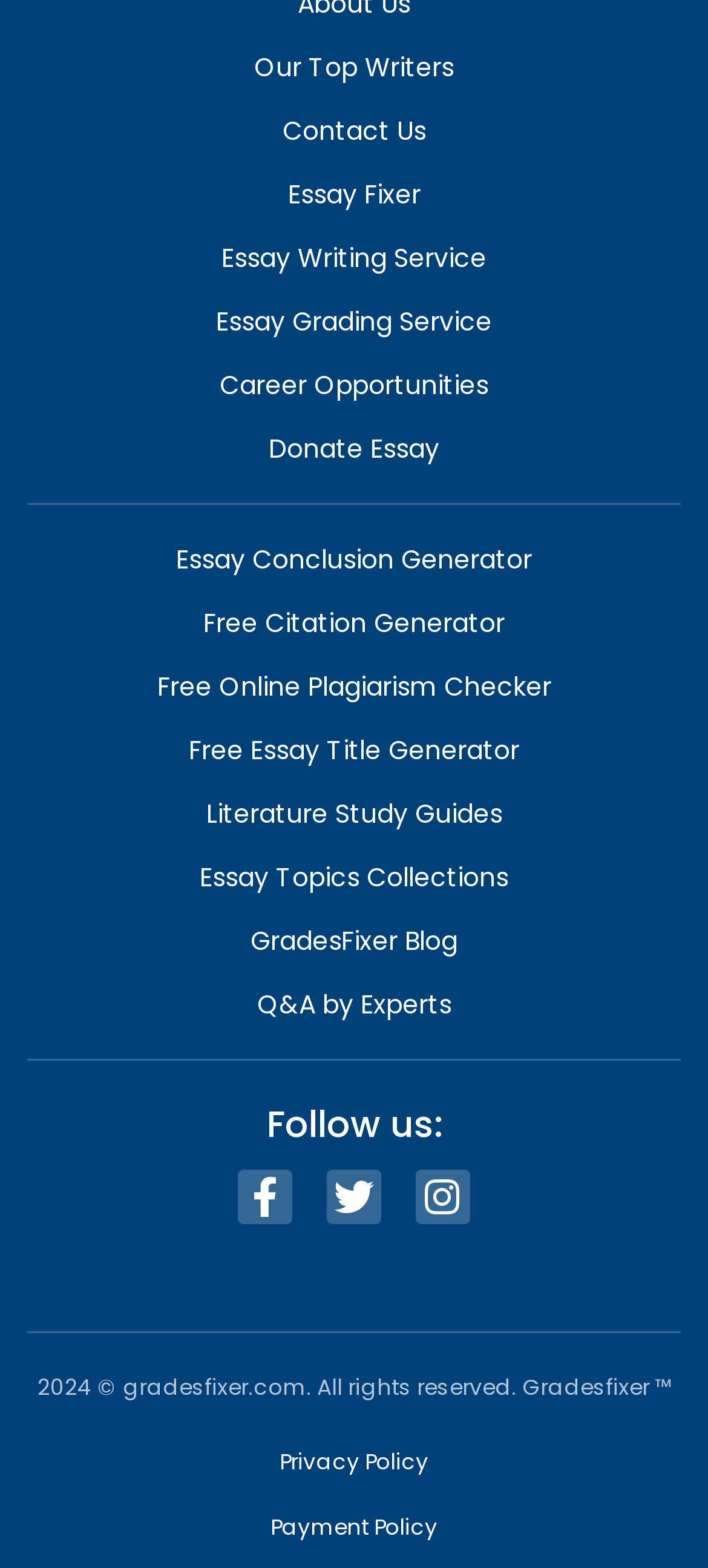Please answer the following query using a single word or phrase: 
What is the name of the website?

Gradesfixer